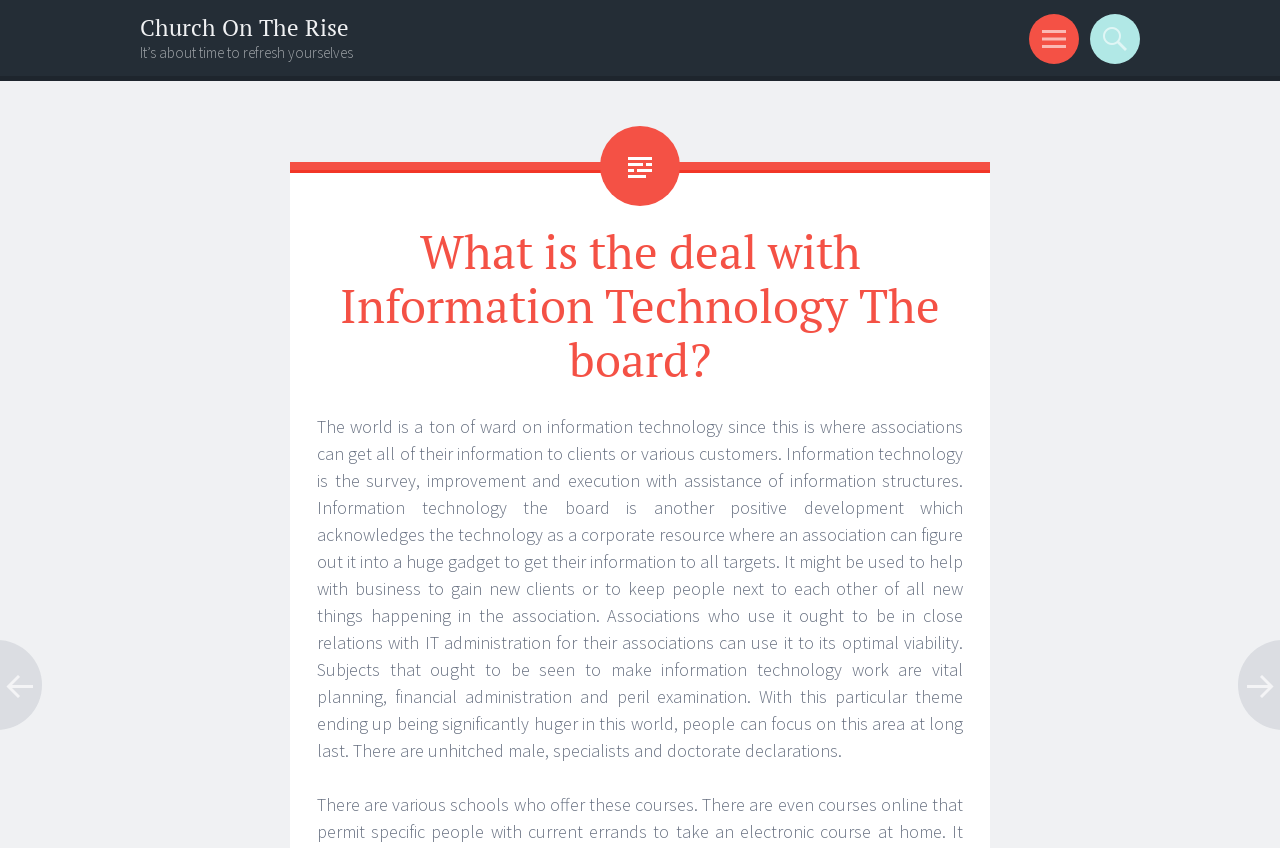Produce an elaborate caption capturing the essence of the webpage.

The webpage is about the topic of Information Technology and its board, specifically discussing its importance and role in businesses. At the top left of the page, there is a heading that reads "Church On The Rise", which is also a link. Below this heading, there is another heading that says "It’s about time to refresh yourselves". 

On the top right side of the page, there are two generic elements, "Menu" and "Search", placed side by side. The "Search" element contains a header and a static text. The header has a heading that repeats the title of the webpage, "What is the deal with Information Technology The board?". 

Below the header, there is a long paragraph of static text that explains the concept of information technology, its benefits, and its importance in businesses. The text discusses how information technology can be used to gain new clients, keep people informed, and help businesses grow. It also mentions the importance of planning, financial management, and risk assessment in making information technology work effectively. The text concludes by stating that this field is becoming increasingly important and people can now focus on it.